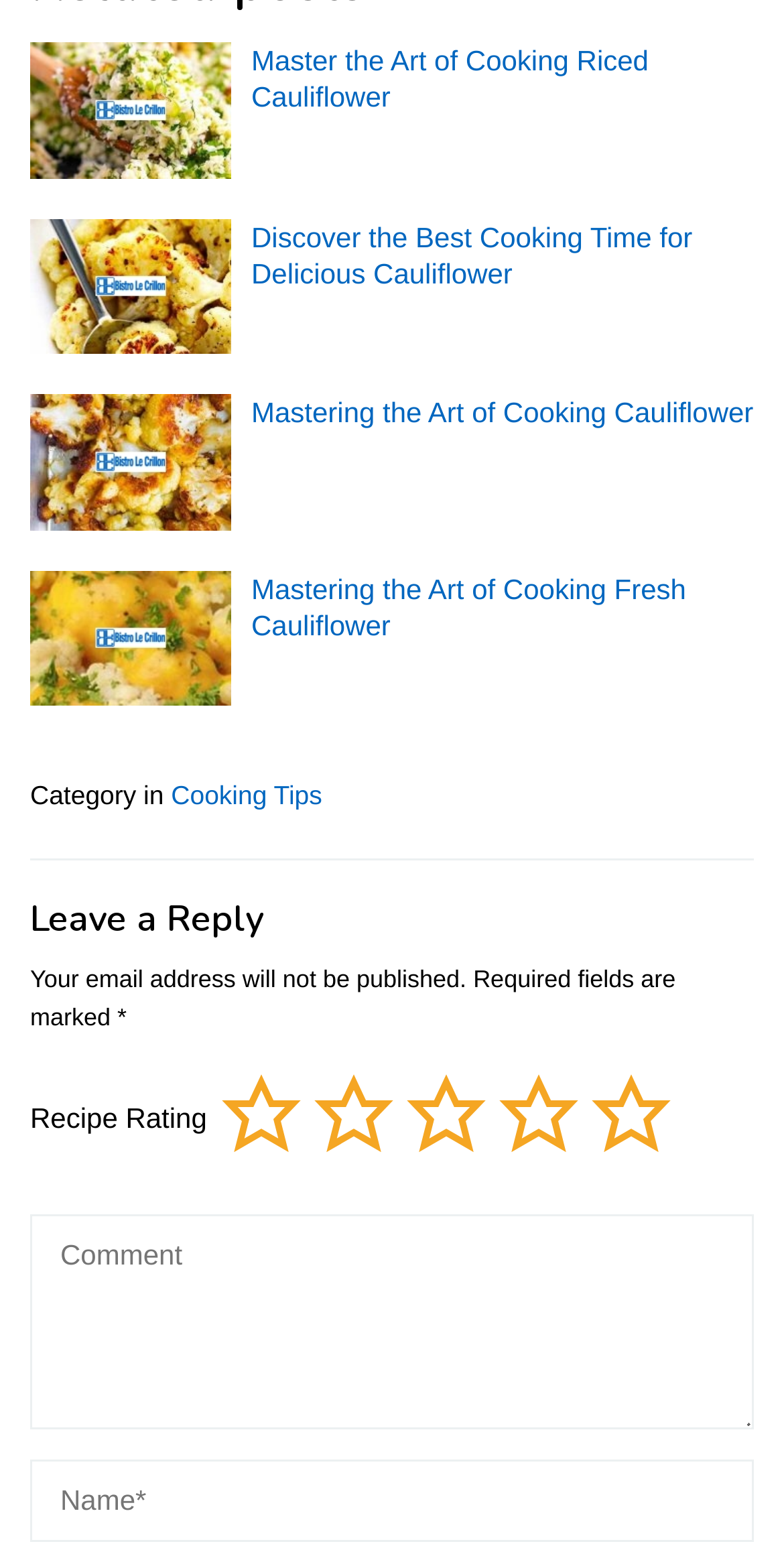Identify the bounding box coordinates of the region that should be clicked to execute the following instruction: "Click the link to Mastering the Art of Cooking Fresh Cauliflower".

[0.321, 0.369, 0.875, 0.414]